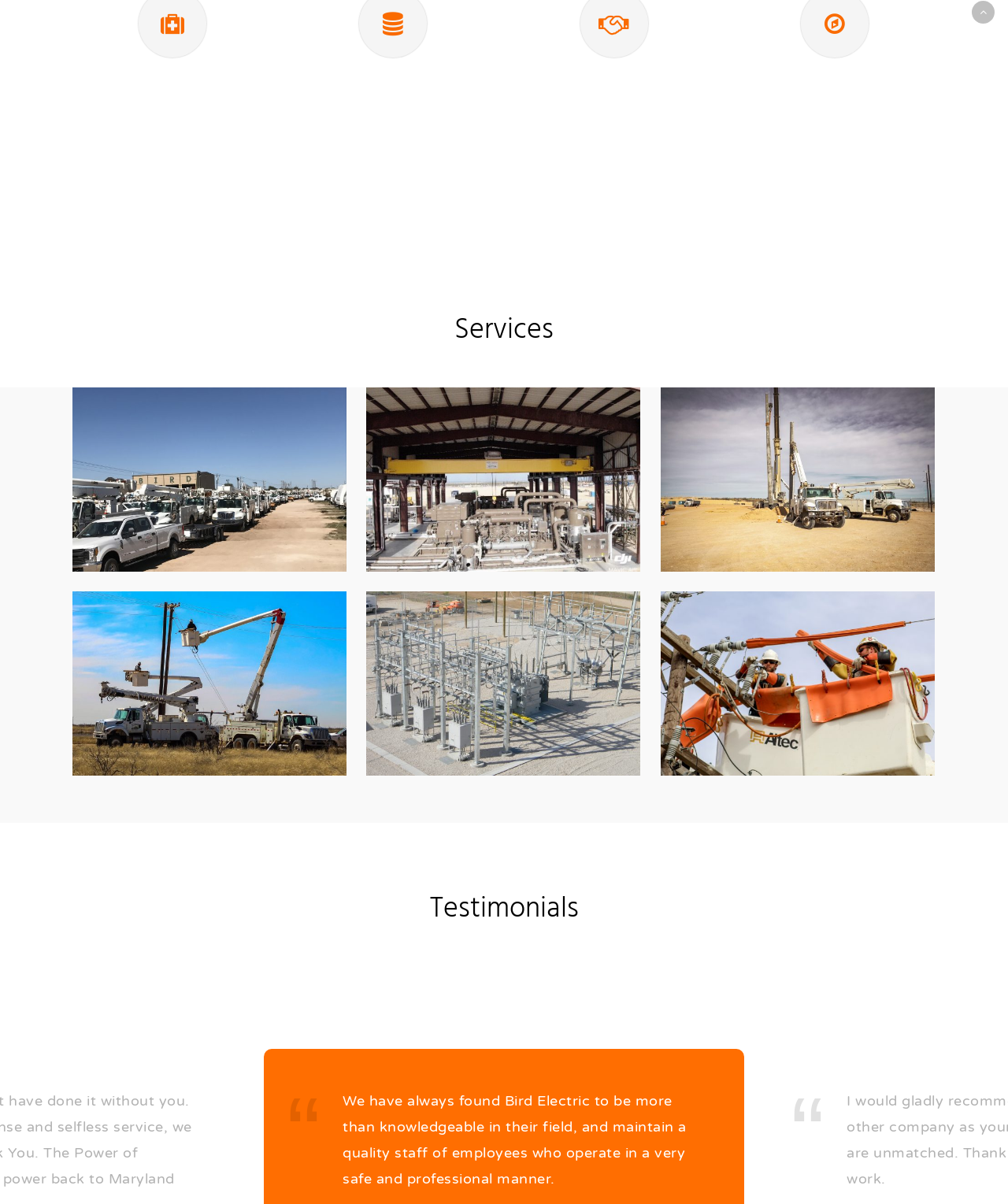Give a short answer using one word or phrase for the question:
What is the company's experience?

Founded in 2004